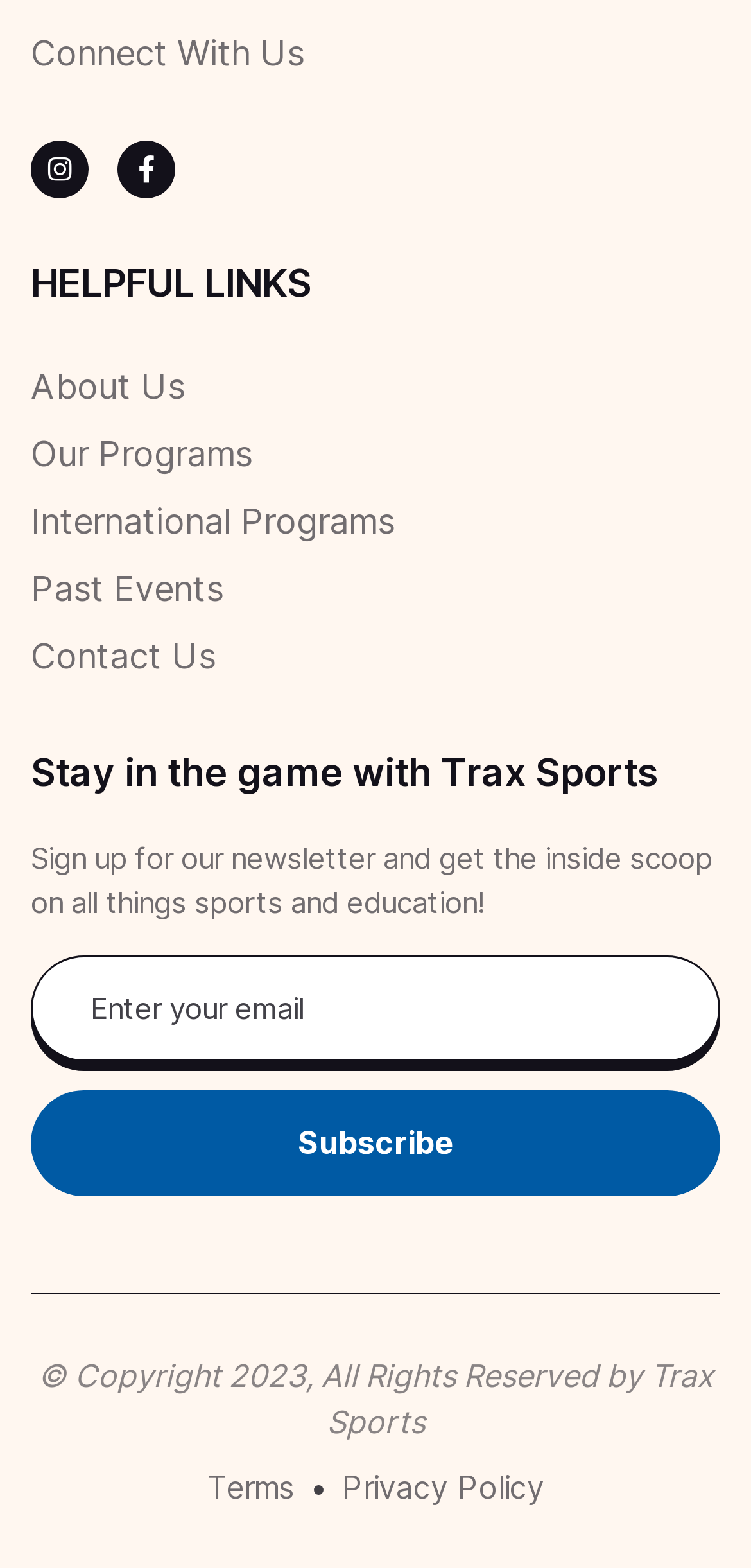Determine the bounding box coordinates of the UI element described by: "value="Subscribe"".

[0.041, 0.692, 0.959, 0.759]